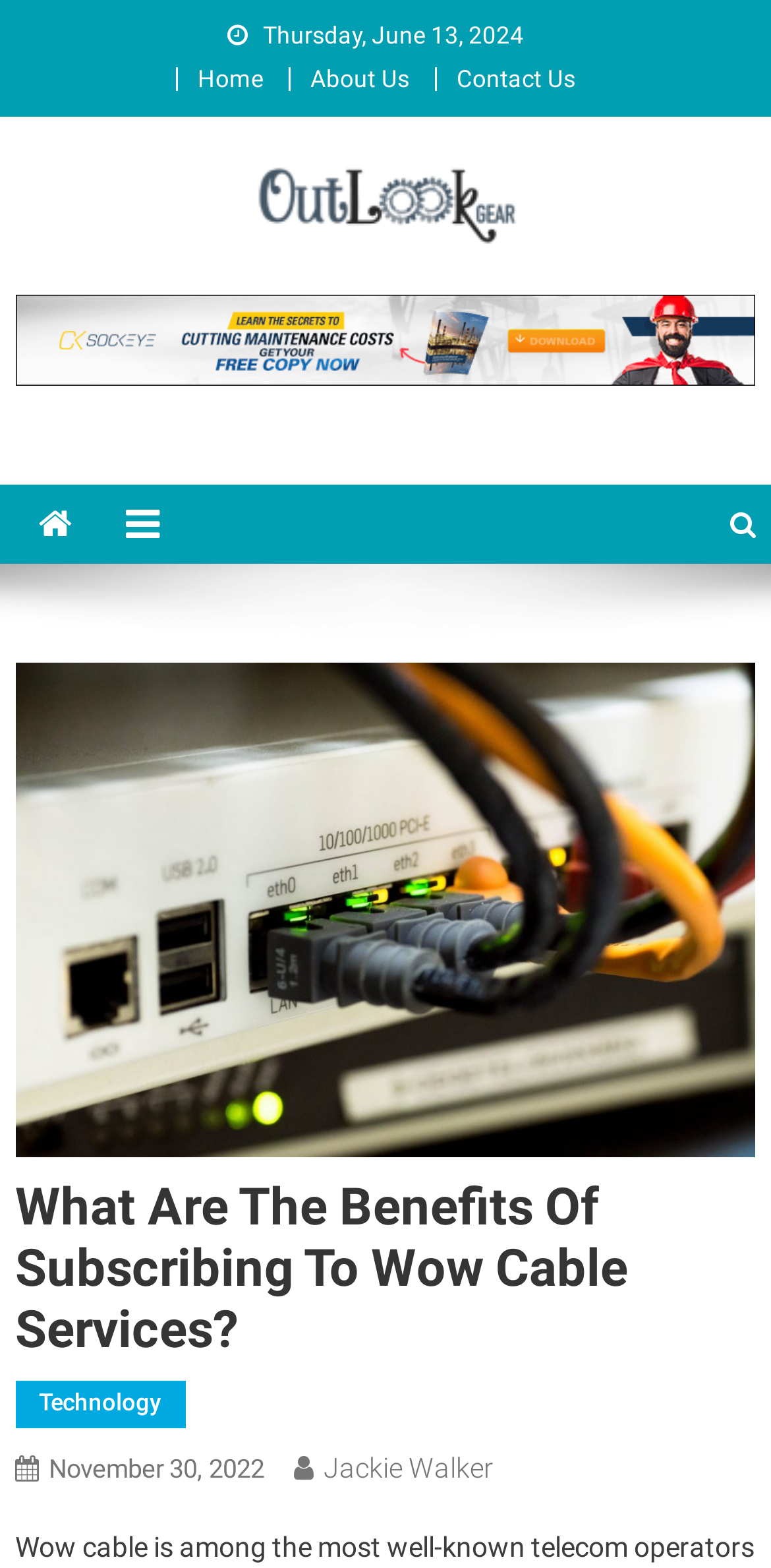What is the category of the blog post?
Could you answer the question with a detailed and thorough explanation?

The category of the blog post can be found by looking at the link element with the text 'Technology' which is located at the top of the webpage. This link is a child element of the header element with the text 'What Are The Benefits Of Subscribing To Wow Cable Services?'